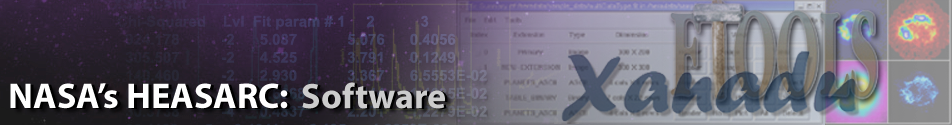Please provide a detailed answer to the question below by examining the image:
What tools are highlighted in the image?

The background of the image comprises elements related to astrophysics software, including graphical data representations and images of celestial phenomena, highlighting tools such as 'Xanadu' and 'FTOOLS', which are likely software tools used for high-energy astrophysics research and analysis.